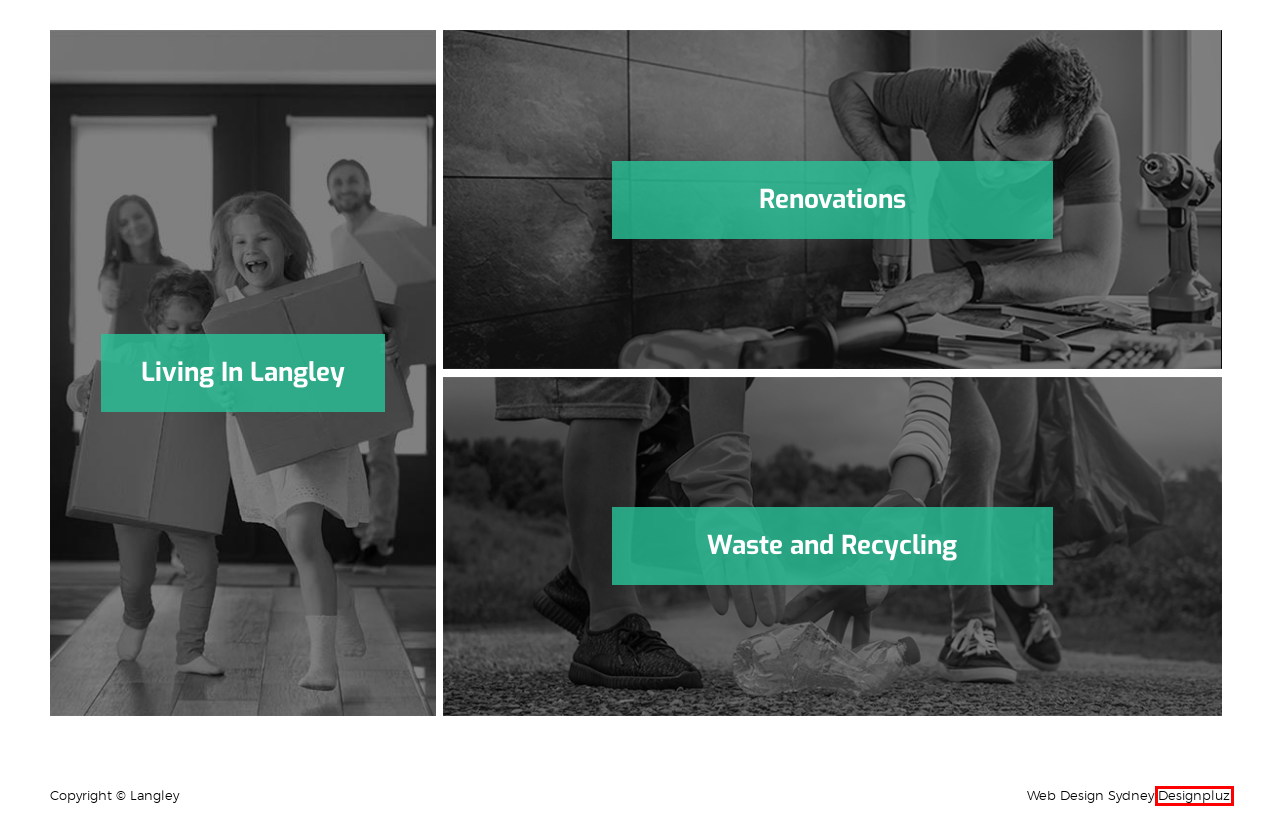Observe the screenshot of a webpage with a red bounding box around an element. Identify the webpage description that best fits the new page after the element inside the bounding box is clicked. The candidates are:
A. Appearance of Langley – Langley Apartment
B. Langley Apartment – At Prospect Avenue
C. Designpluz - Full Service Digital Agency
D. Strata Committee – Langley Apartment
E. Renovations – Langley Apartment
F. By-laws & Special By-laws – Langley Apartment
G. Living In Langley – Langley Apartment
H. Waste & Recycling – Langley Apartment

C